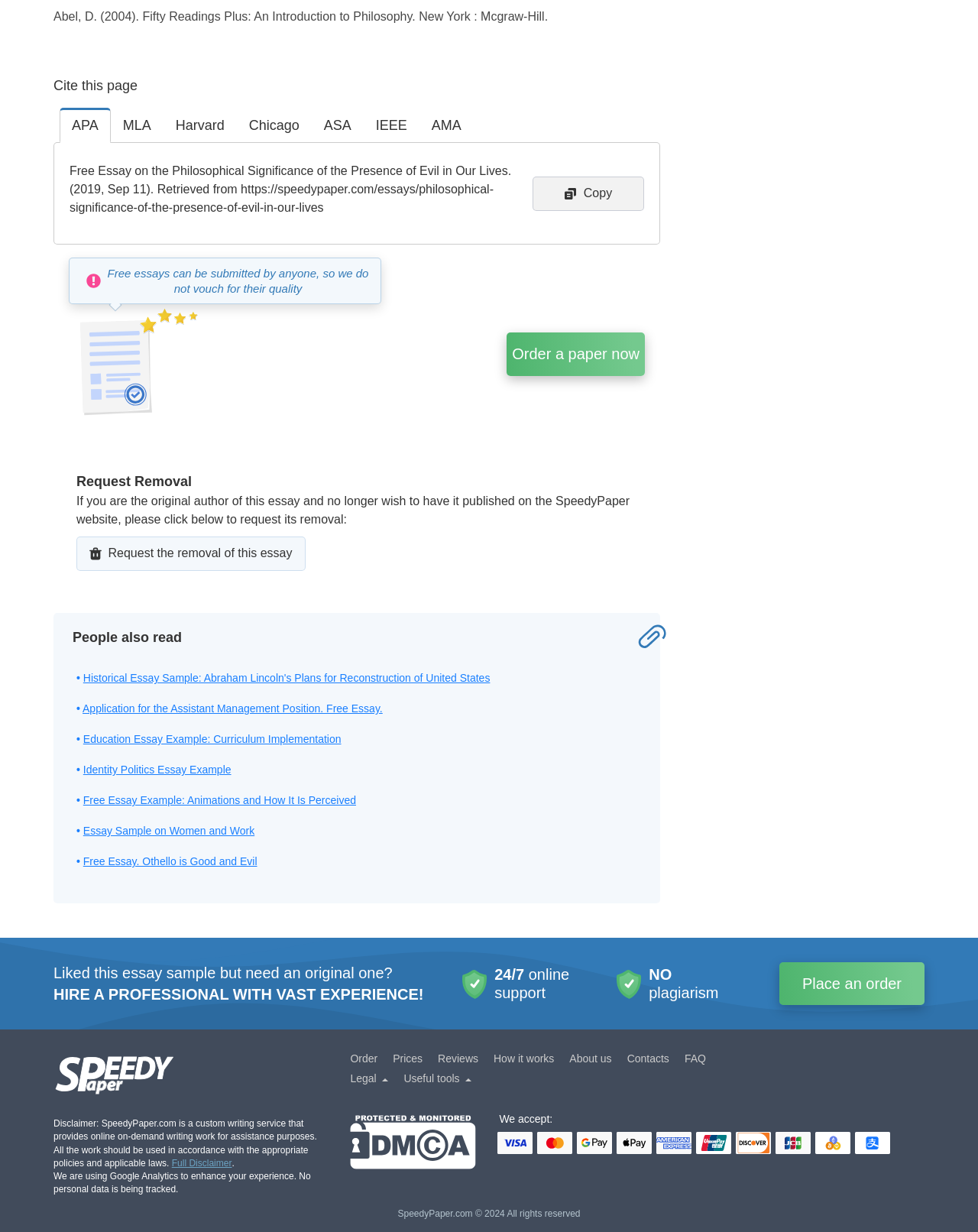Locate the bounding box coordinates of the segment that needs to be clicked to meet this instruction: "Place an order".

[0.797, 0.781, 0.945, 0.816]